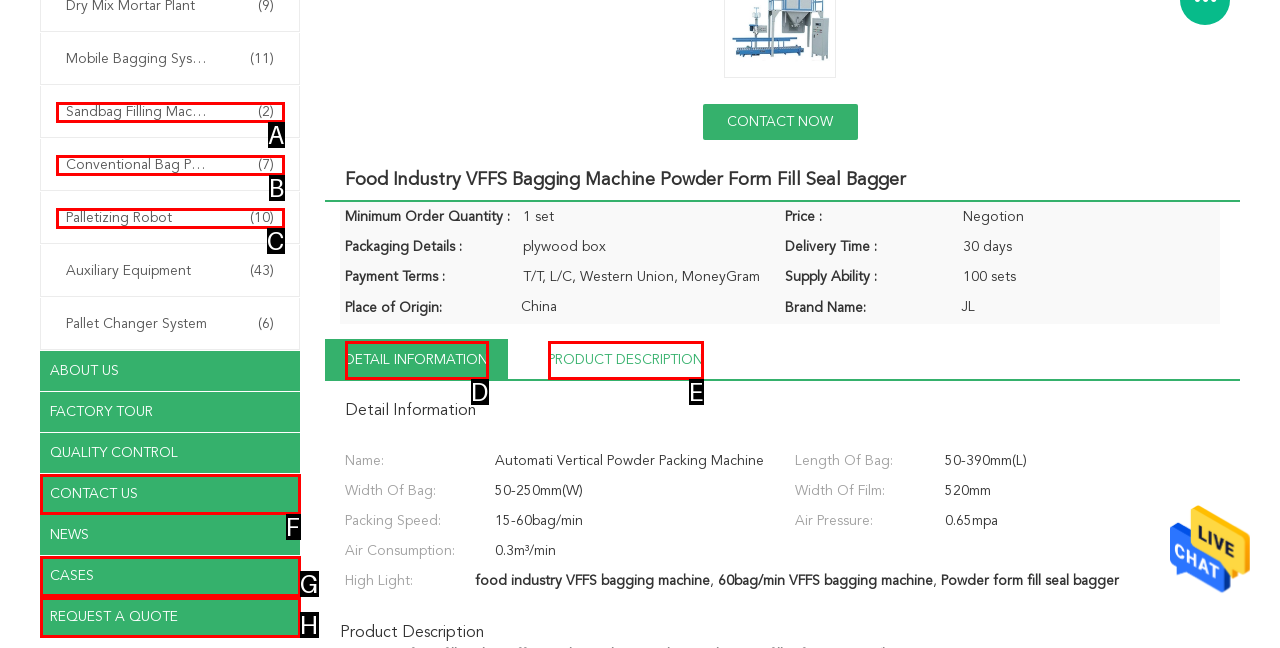Based on the description: Cases, identify the matching HTML element. Reply with the letter of the correct option directly.

G